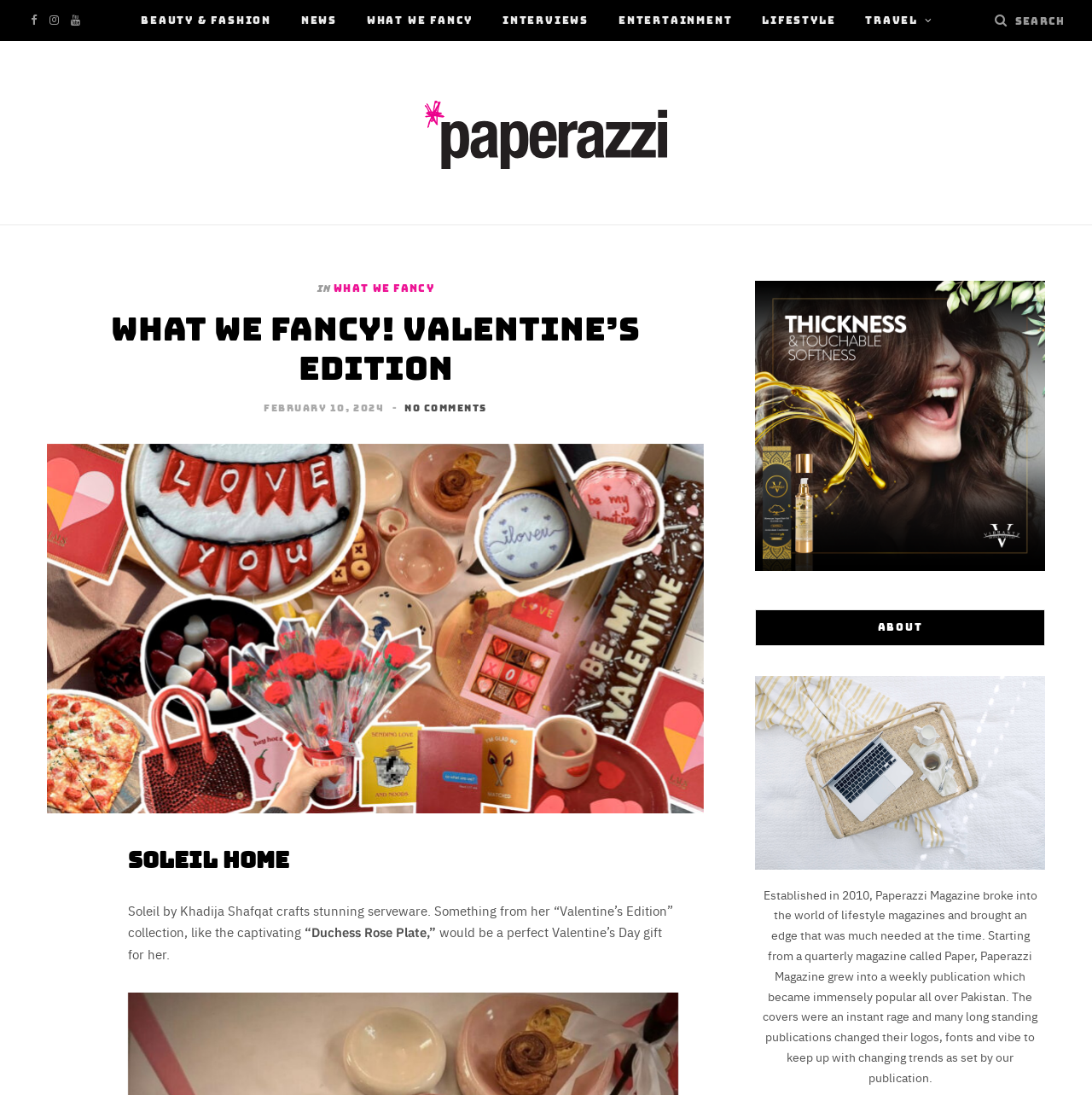Could you determine the bounding box coordinates of the clickable element to complete the instruction: "Visit Facebook page"? Provide the coordinates as four float numbers between 0 and 1, i.e., [left, top, right, bottom].

[0.023, 0.0, 0.039, 0.037]